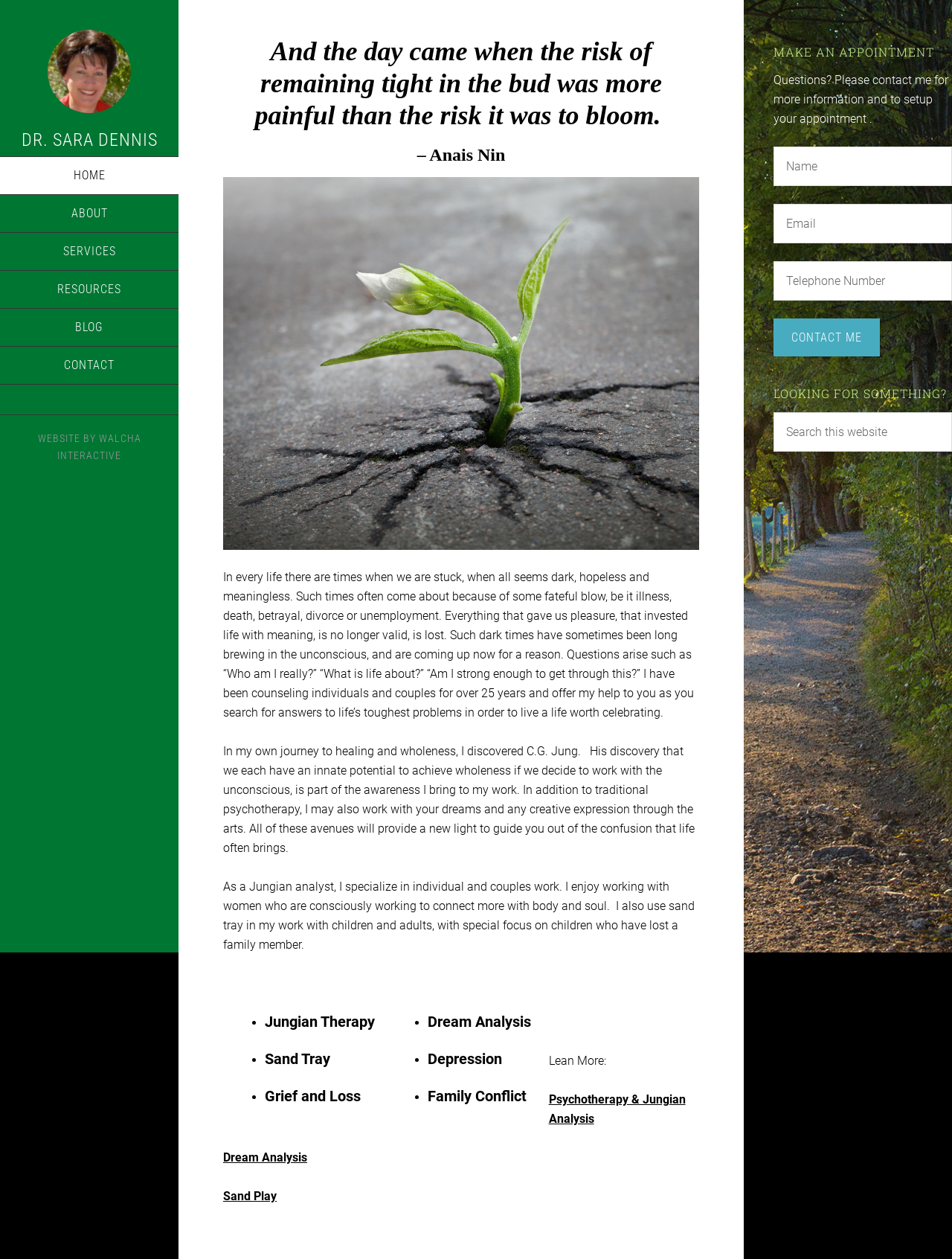Identify the bounding box coordinates of the clickable section necessary to follow the following instruction: "Search for something on this website". The coordinates should be presented as four float numbers from 0 to 1, i.e., [left, top, right, bottom].

[0.812, 0.328, 1.0, 0.359]